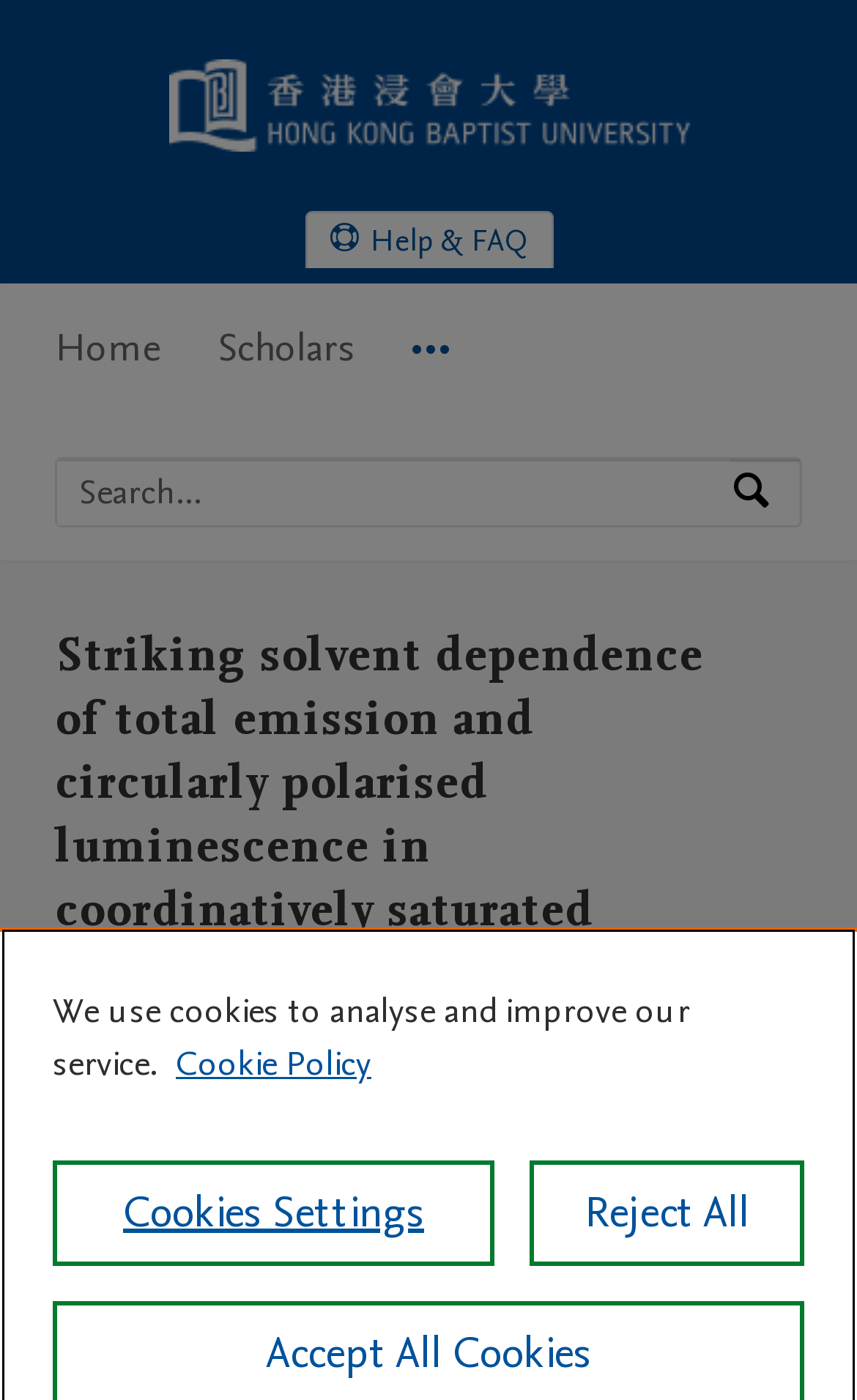Calculate the bounding box coordinates for the UI element based on the following description: "Cookies Settings". Ensure the coordinates are four float numbers between 0 and 1, i.e., [left, top, right, bottom].

[0.062, 0.829, 0.577, 0.904]